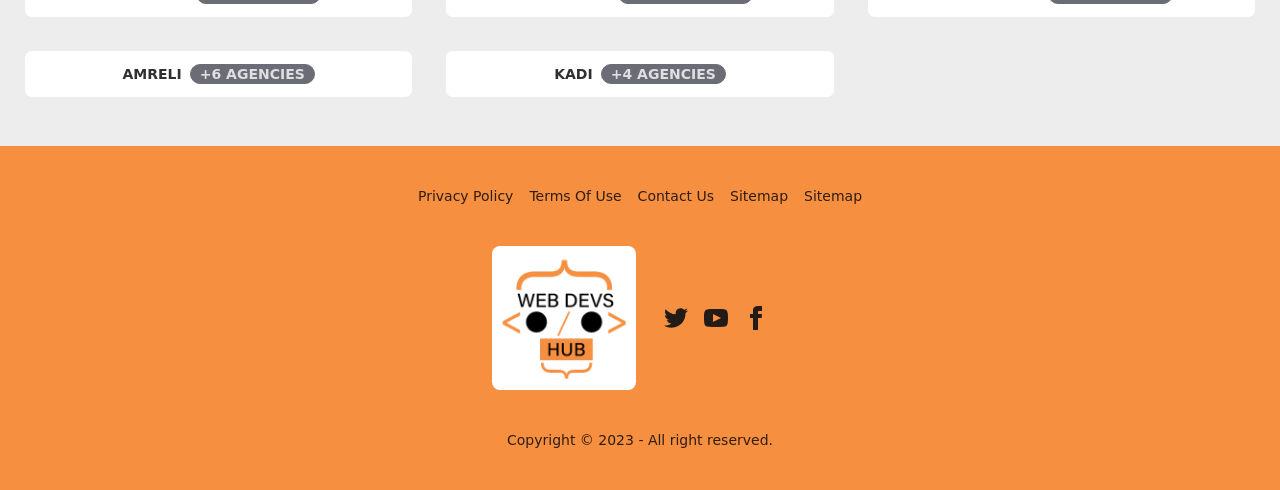Can you pinpoint the bounding box coordinates for the clickable element required for this instruction: "Contact Us"? The coordinates should be four float numbers between 0 and 1, i.e., [left, top, right, bottom].

[0.498, 0.379, 0.558, 0.42]